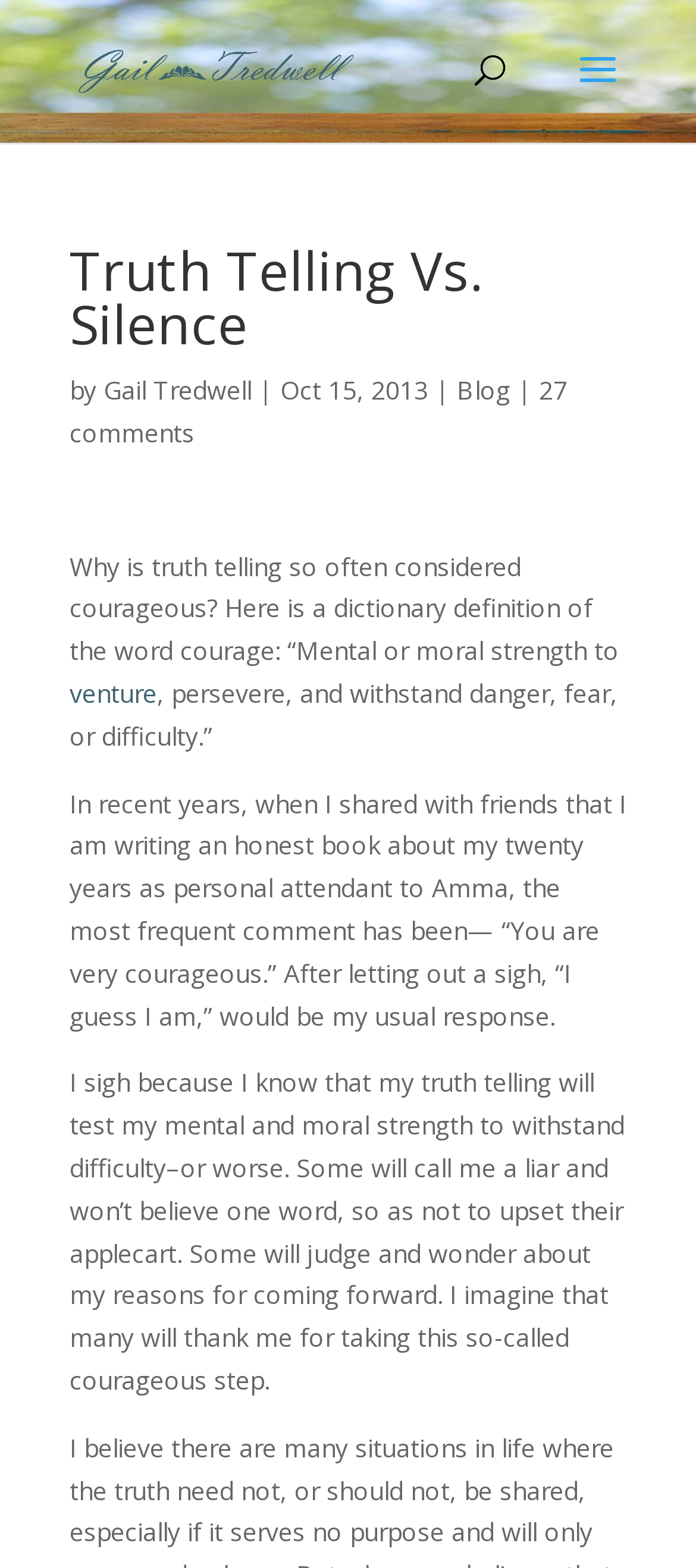Explain the webpage's layout and main content in detail.

The webpage is about an article titled "Truth Telling Vs. Silence" by Gail Tredwell. At the top, there is a link to the author's name, accompanied by a small image of Gail Tredwell. Below this, there is a search bar that spans almost half of the page width. 

The main content of the article is divided into sections. The title "Truth Telling Vs. Silence" is displayed prominently, followed by the author's name and the date of publication, October 15, 2013. There are also links to the "Blog" section and a comment count of 27 comments.

The article's content is a personal reflection on the concept of courage and truth-telling. The author shares their experience of writing an honest book about their time as a personal attendant to Amma and the reactions they received from friends. The text is divided into paragraphs, with the author discussing the dictionary definition of courage, their own feelings about sharing their truth, and the potential reactions they may face from others.